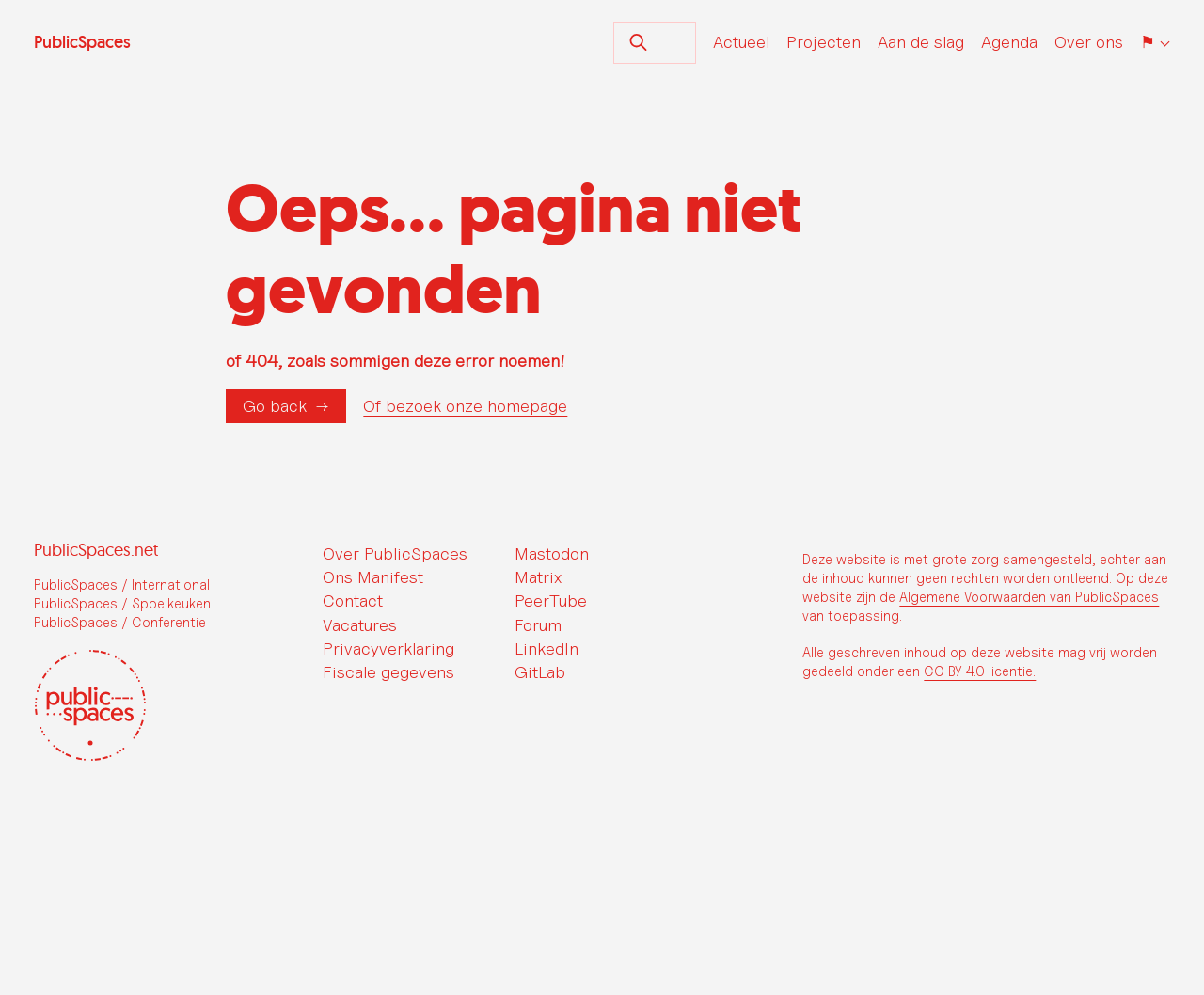Provide a short answer using a single word or phrase for the following question: 
What is the purpose of the searchbox?

To search